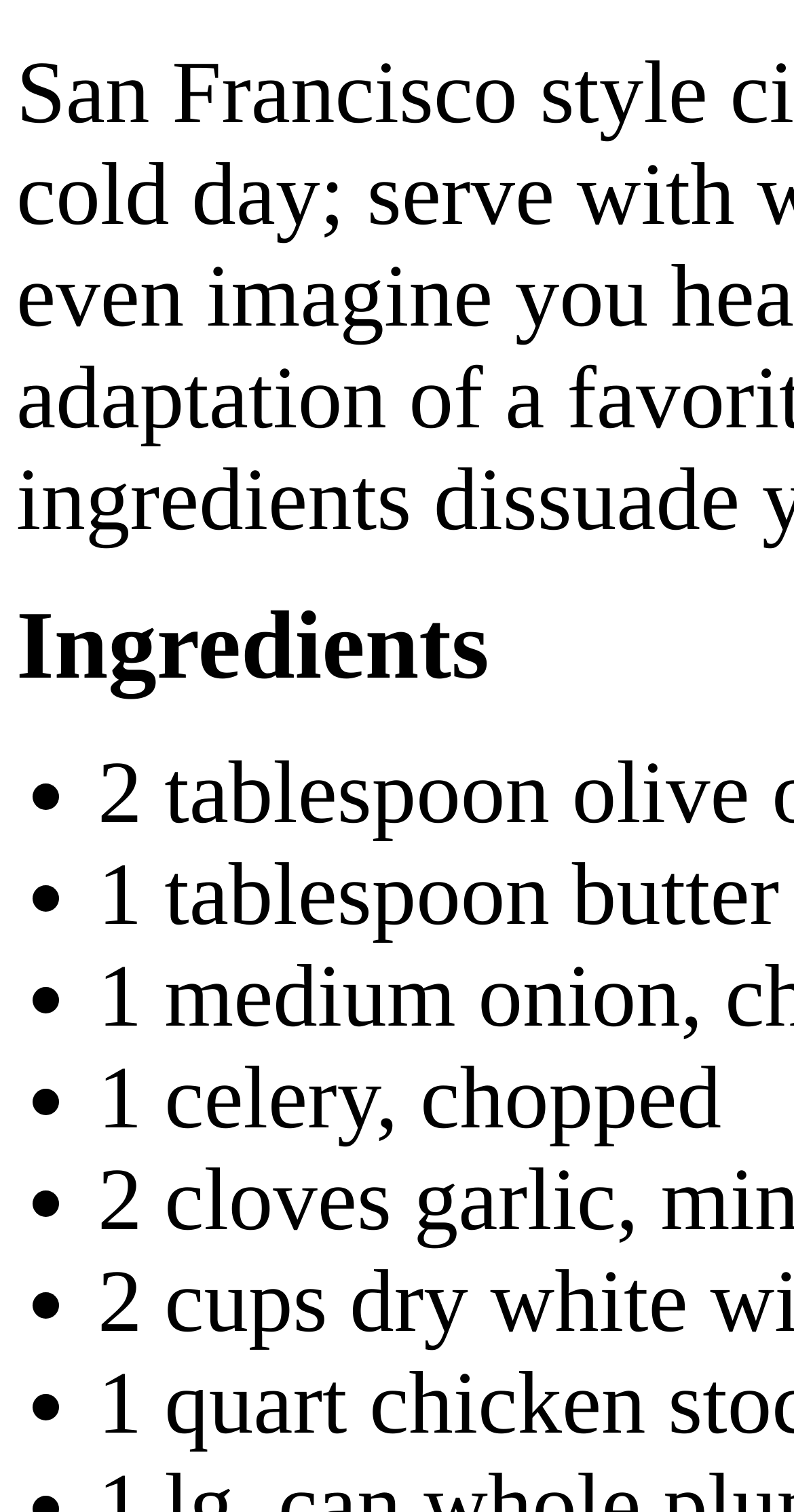What is the second ingredient?
Answer the question with as much detail as you can, using the image as a reference.

After the first ingredient 'butter', I found another StaticText element with the text '1 celery, chopped' at coordinates [0.123, 0.695, 0.909, 0.759]. This suggests that the second ingredient is celery.